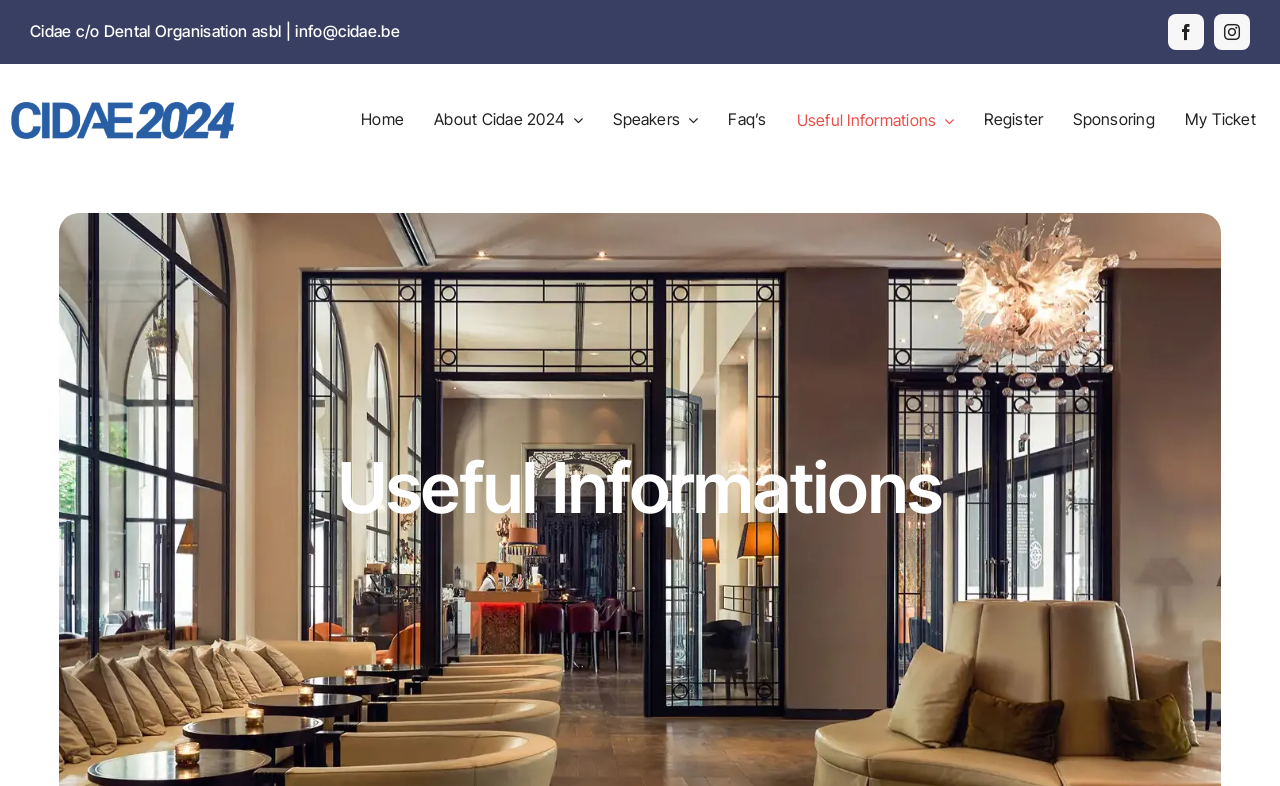What are the social media platforms available?
Provide an in-depth and detailed explanation in response to the question.

At the top-right corner of the webpage, we can see two social media links, one for Facebook and one for Instagram, which are the available social media platforms.